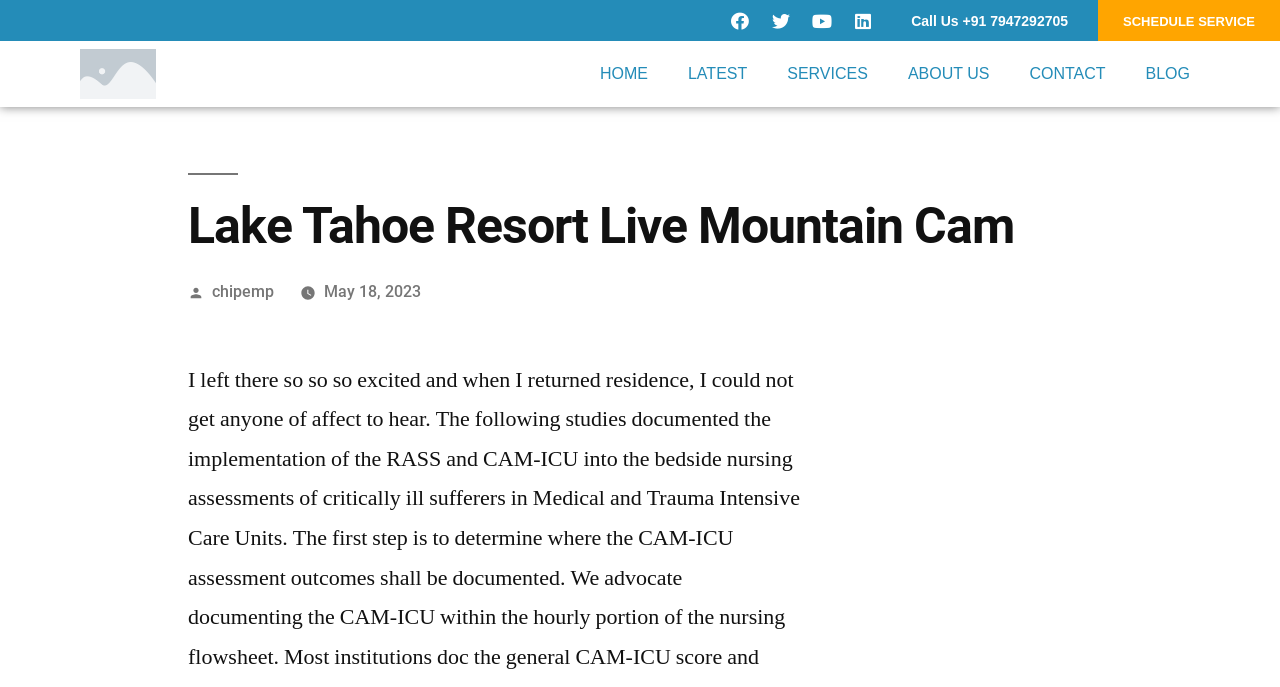Please find and report the bounding box coordinates of the element to click in order to perform the following action: "Call the phone number". The coordinates should be expressed as four float numbers between 0 and 1, in the format [left, top, right, bottom].

[0.712, 0.02, 0.834, 0.04]